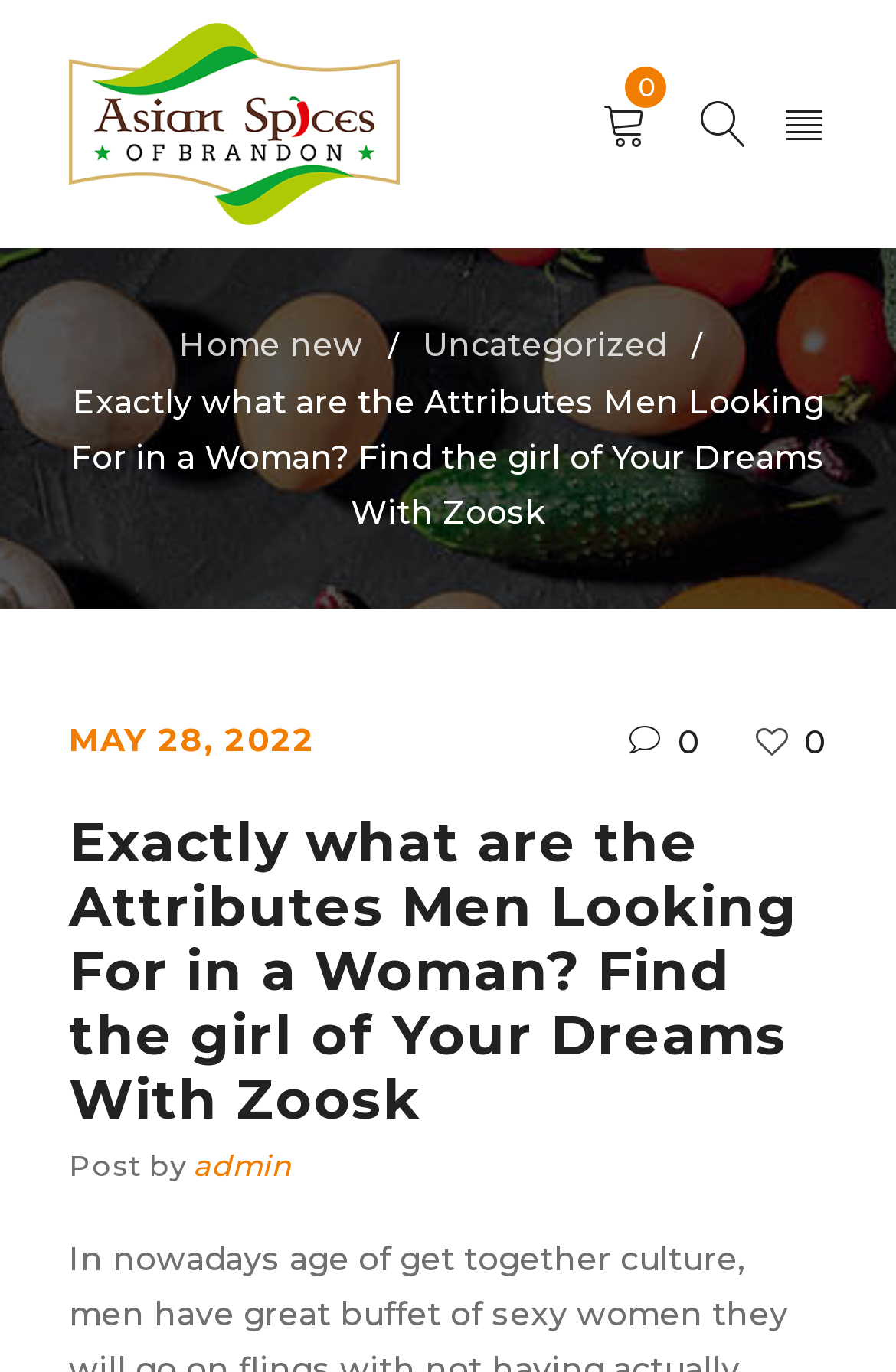Use a single word or phrase to answer the question:
What is the category of the post?

Uncategorized